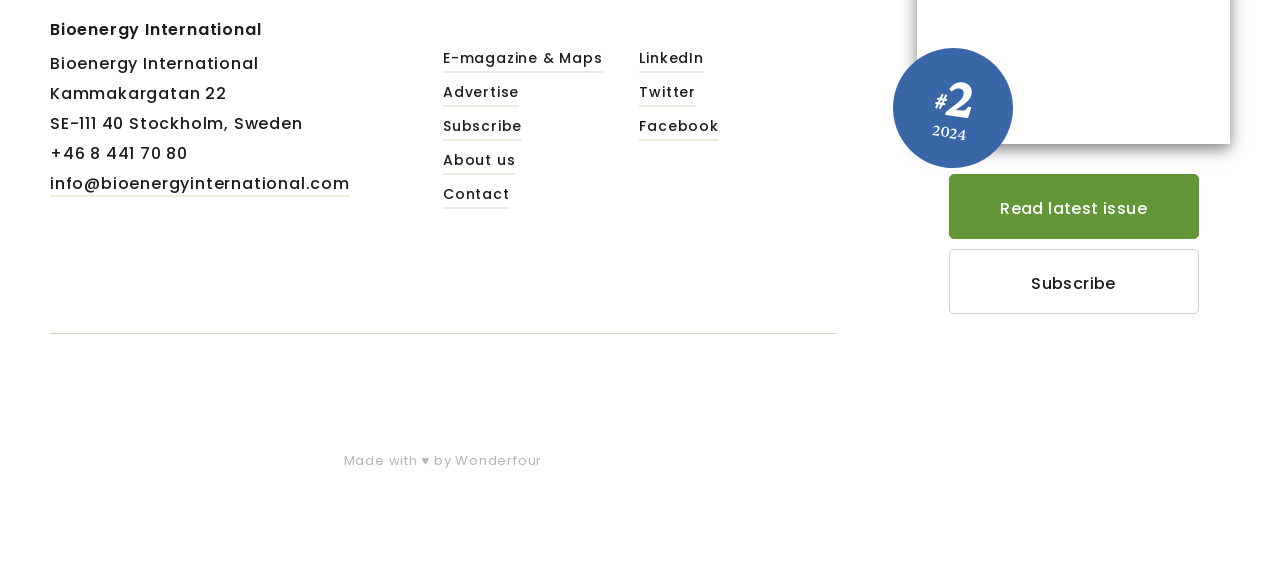Locate the bounding box coordinates for the element described below: "Subscribe". The coordinates must be four float values between 0 and 1, formatted as [left, top, right, bottom].

[0.346, 0.207, 0.4, 0.248]